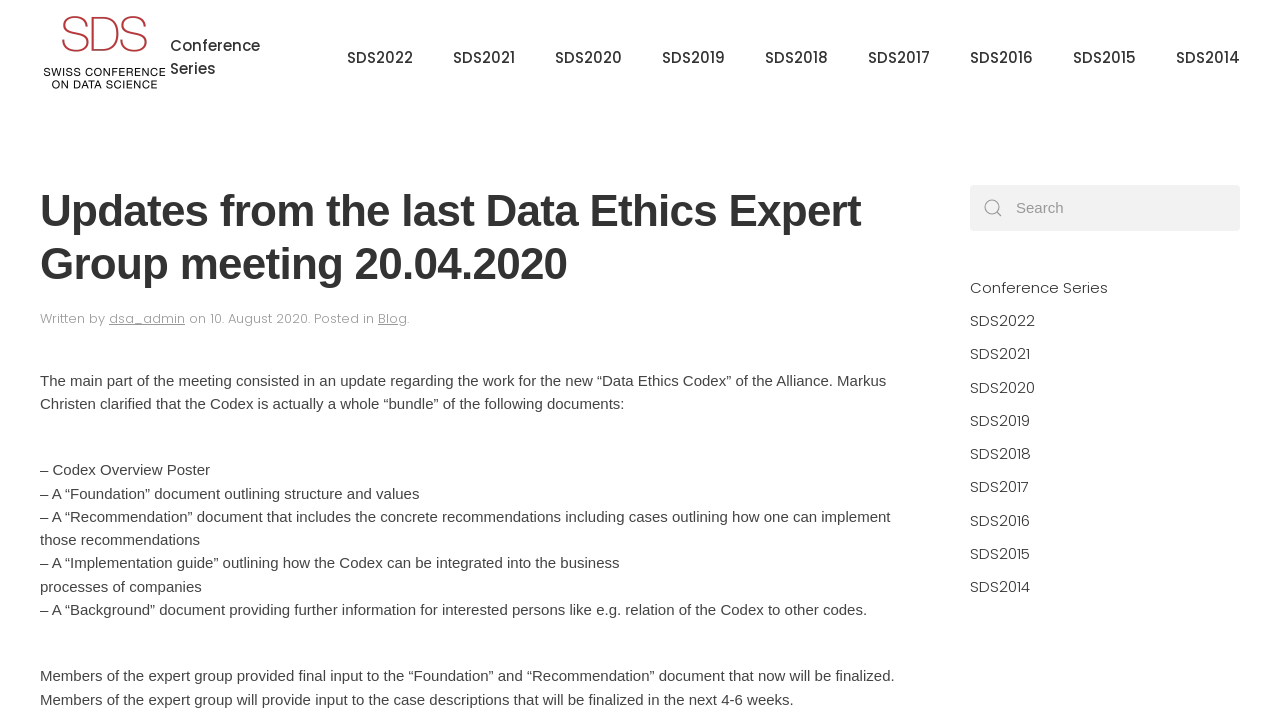Determine the bounding box for the HTML element described here: "Conference Series". The coordinates should be given as [left, top, right, bottom] with each number being a float between 0 and 1.

[0.133, 0.024, 0.24, 0.136]